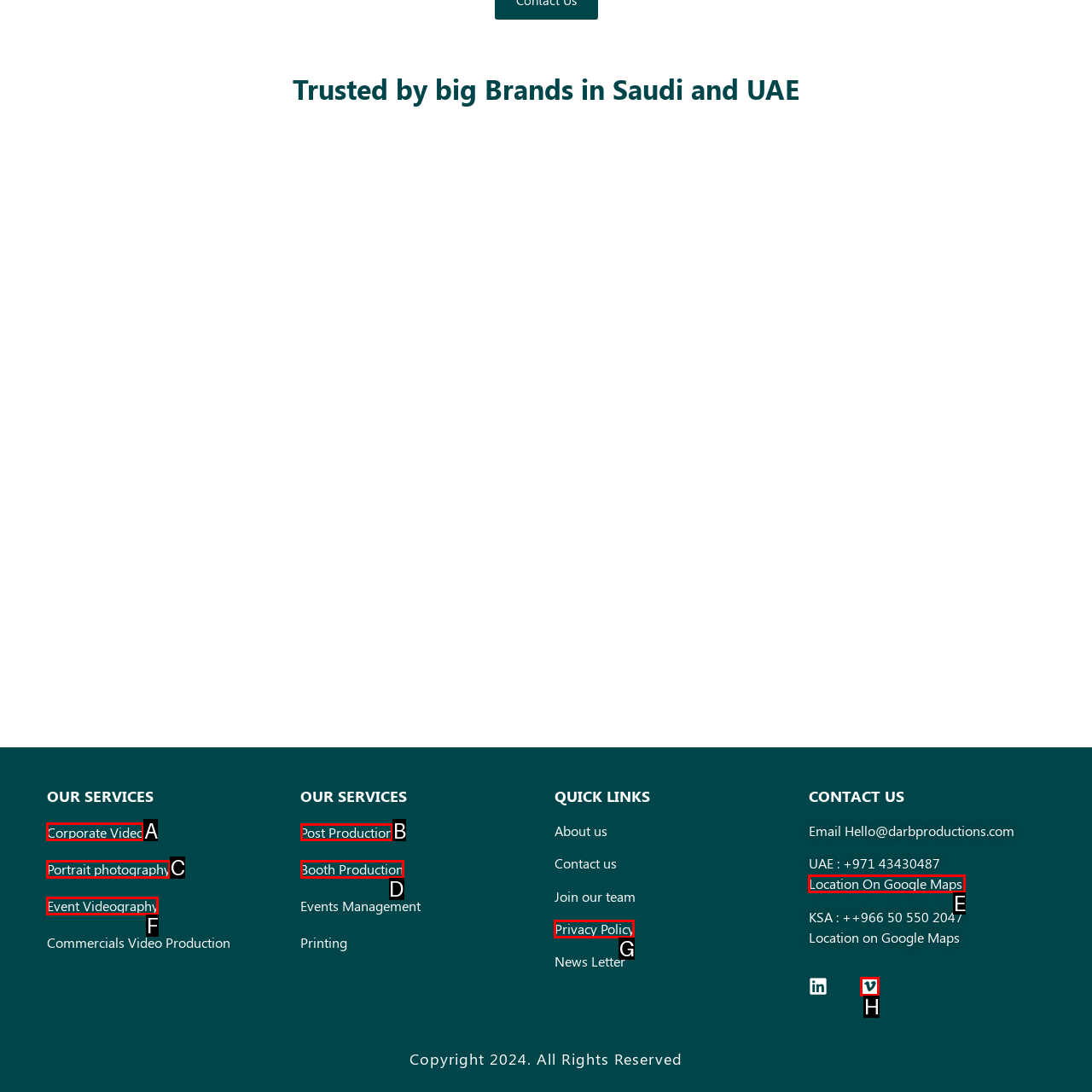Determine which letter corresponds to the UI element to click for this task: Read the 'Building a Solid Foundation: Exploring the Benefits of Mild Steel Round Bars in Construction' article
Respond with the letter from the available options.

None